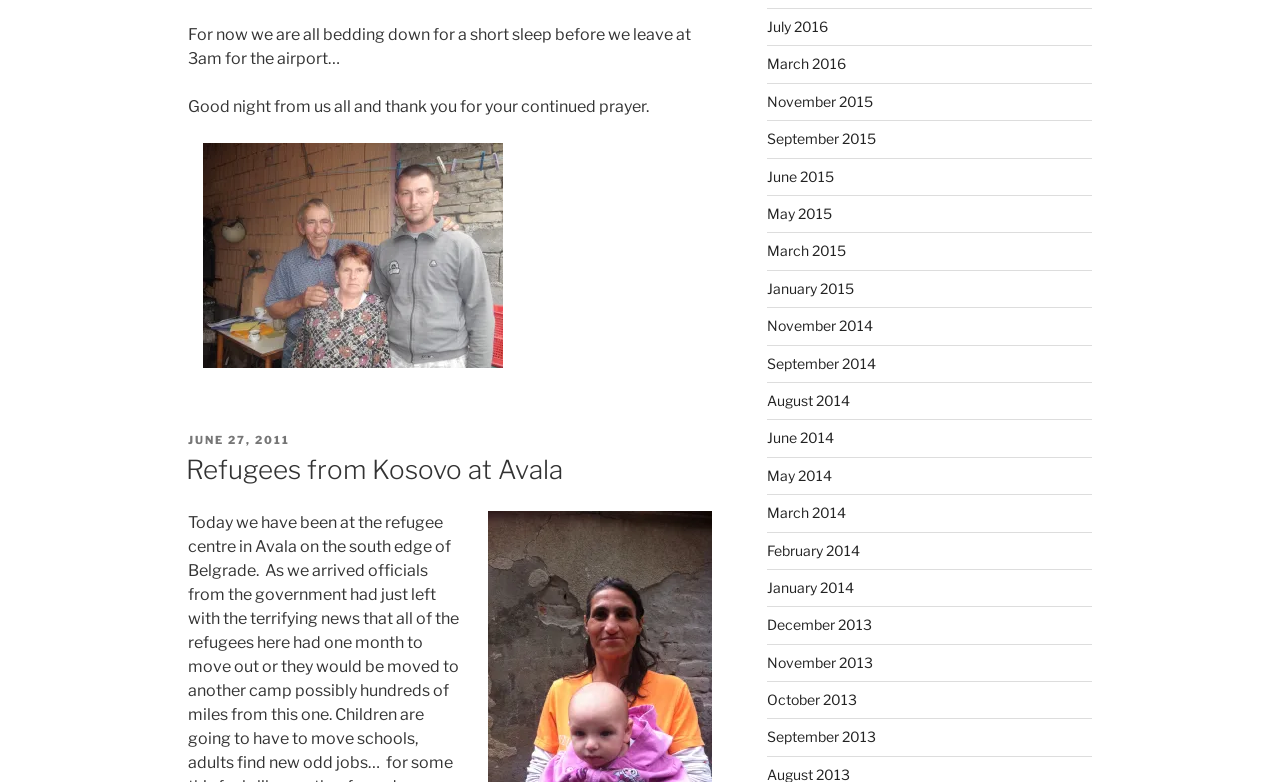Find and specify the bounding box coordinates that correspond to the clickable region for the instruction: "Sign in or Sign up".

None